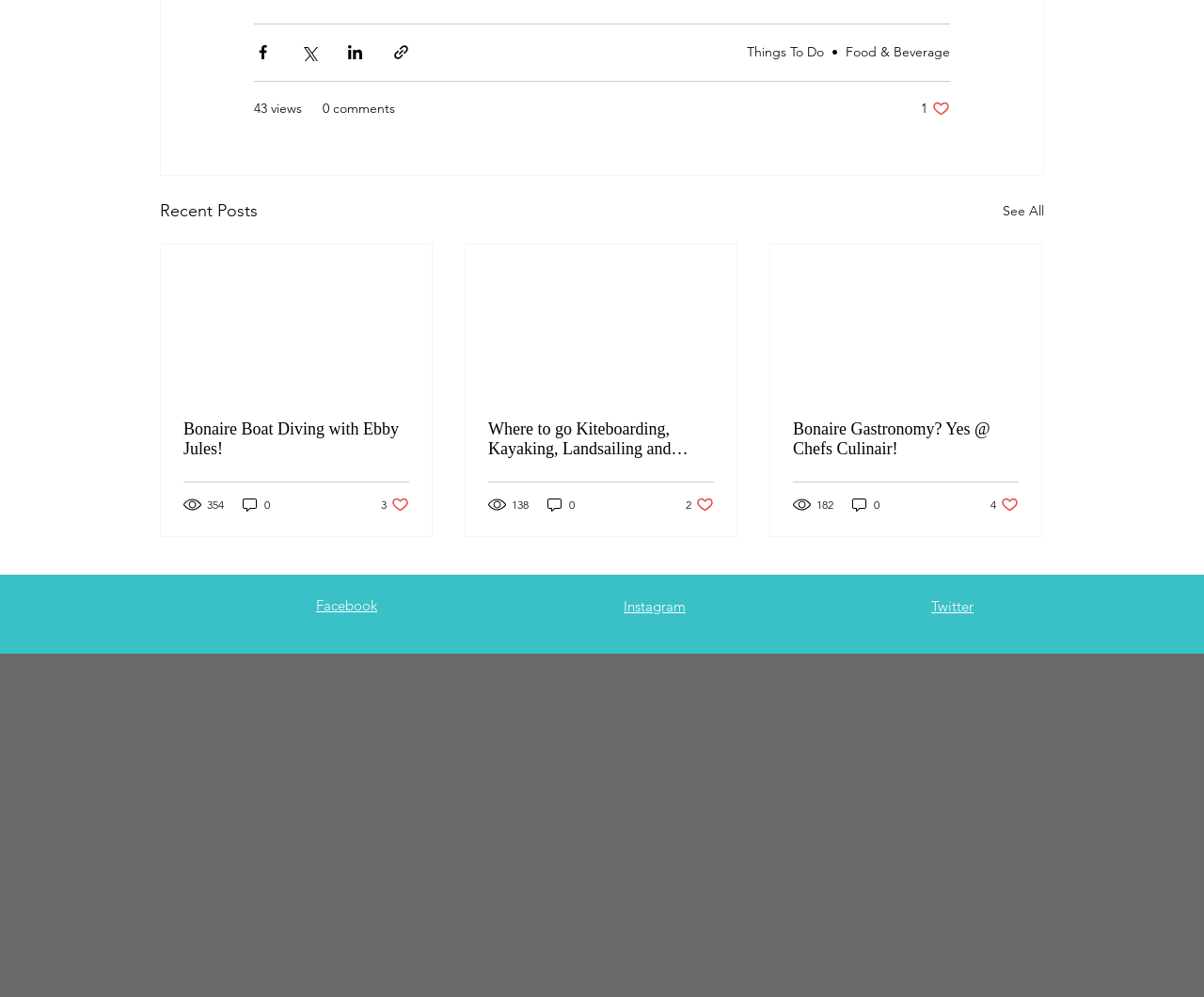Can you provide the bounding box coordinates for the element that should be clicked to implement the instruction: "Follow on Twitter"?

[0.773, 0.599, 0.809, 0.617]